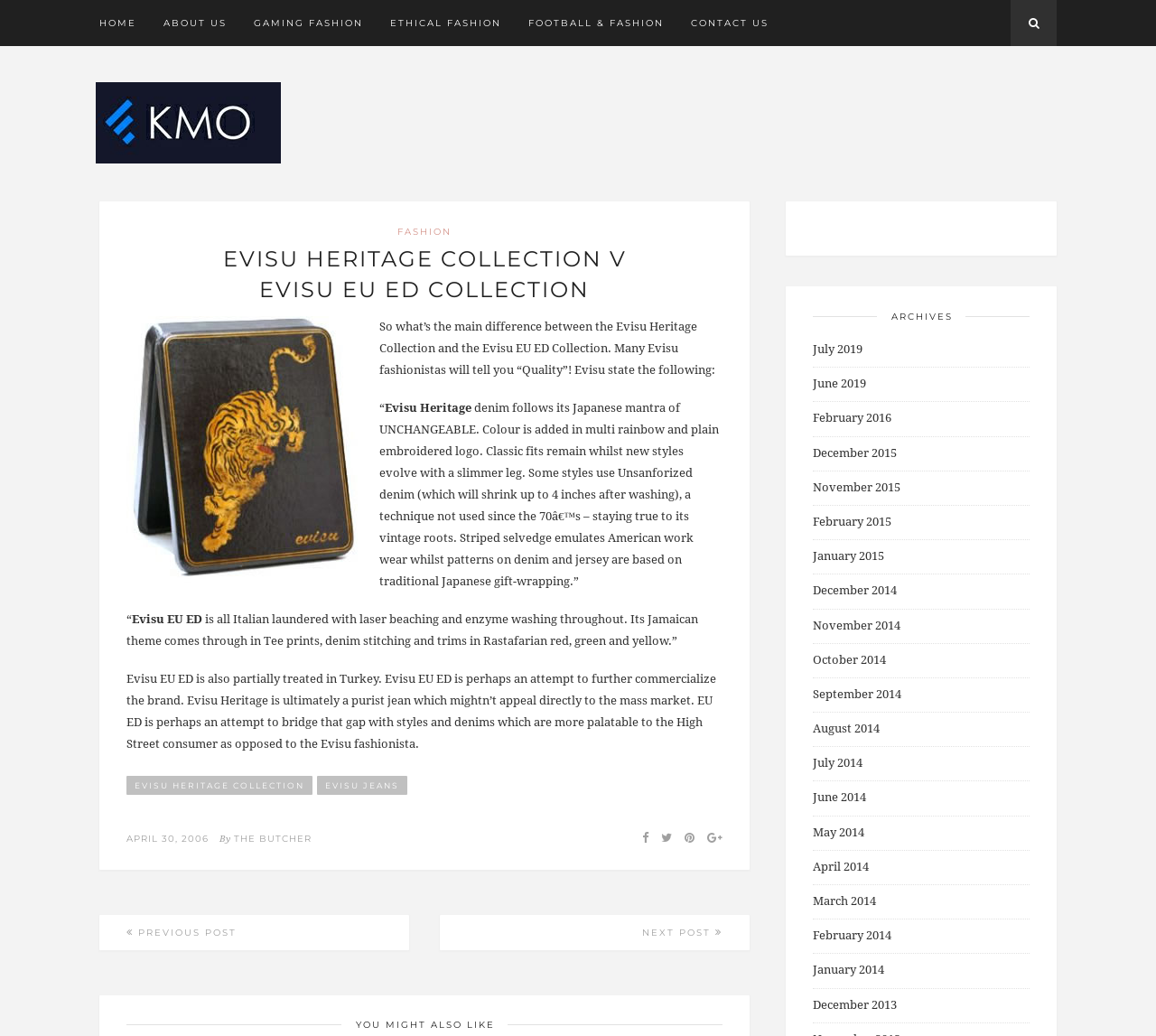Find the bounding box coordinates of the clickable area that will achieve the following instruction: "Go to NEXT POST".

[0.38, 0.883, 0.648, 0.917]